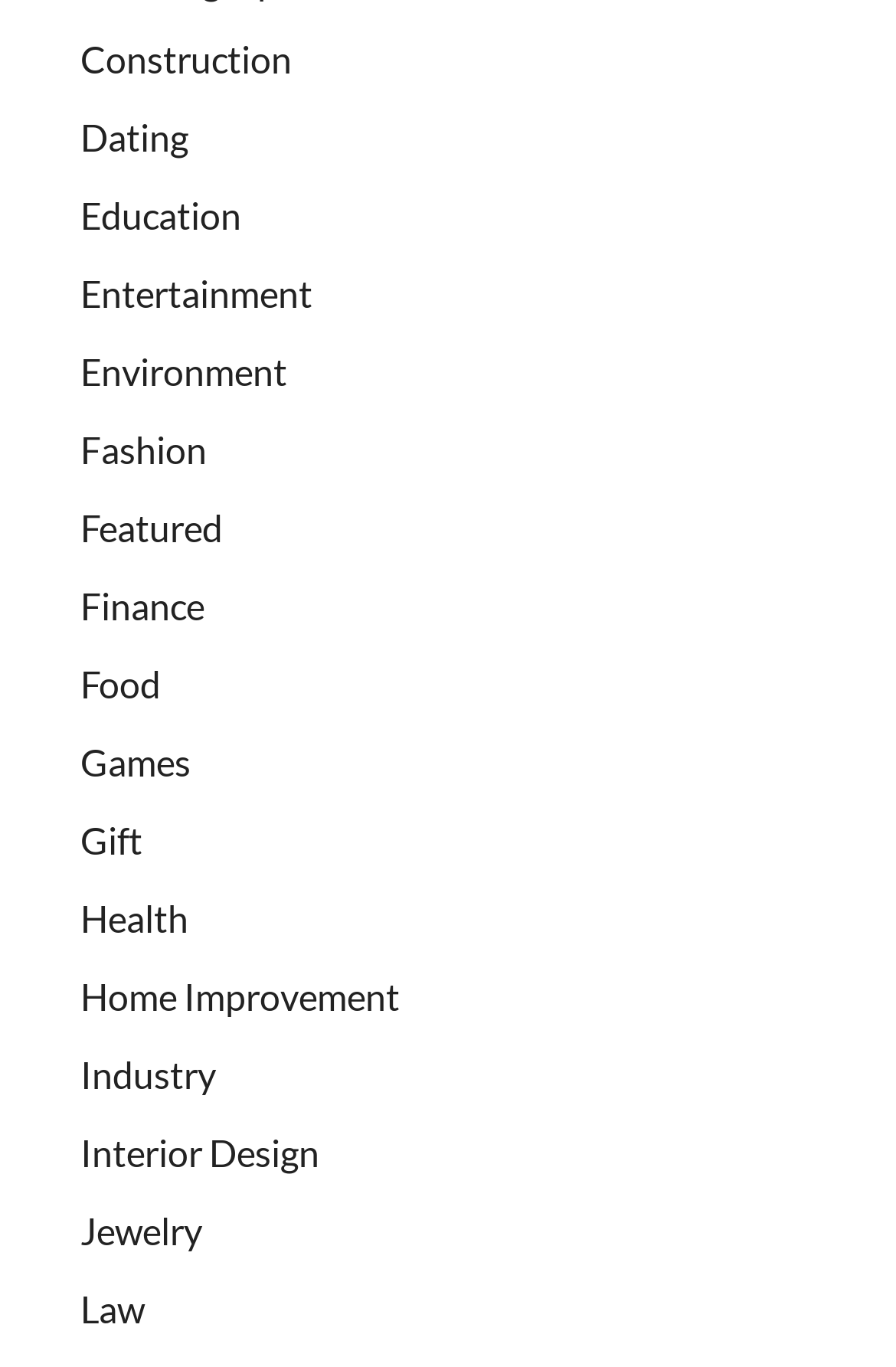Using the details in the image, give a detailed response to the question below:
What category is located below 'Entertainment'?

By analyzing the bounding box coordinates, I can see that the link 'Environment' has a y1 value slightly larger than that of 'Entertainment', indicating that it is located below 'Entertainment' on the webpage.